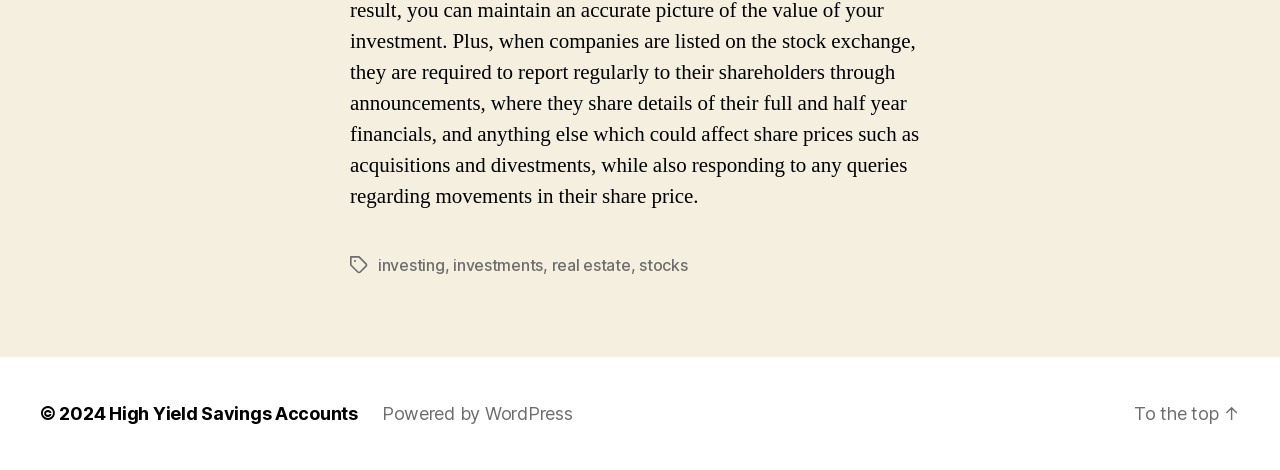Answer the following query concisely with a single word or phrase:
What is the purpose of the 'To the top' link?

To scroll to the top